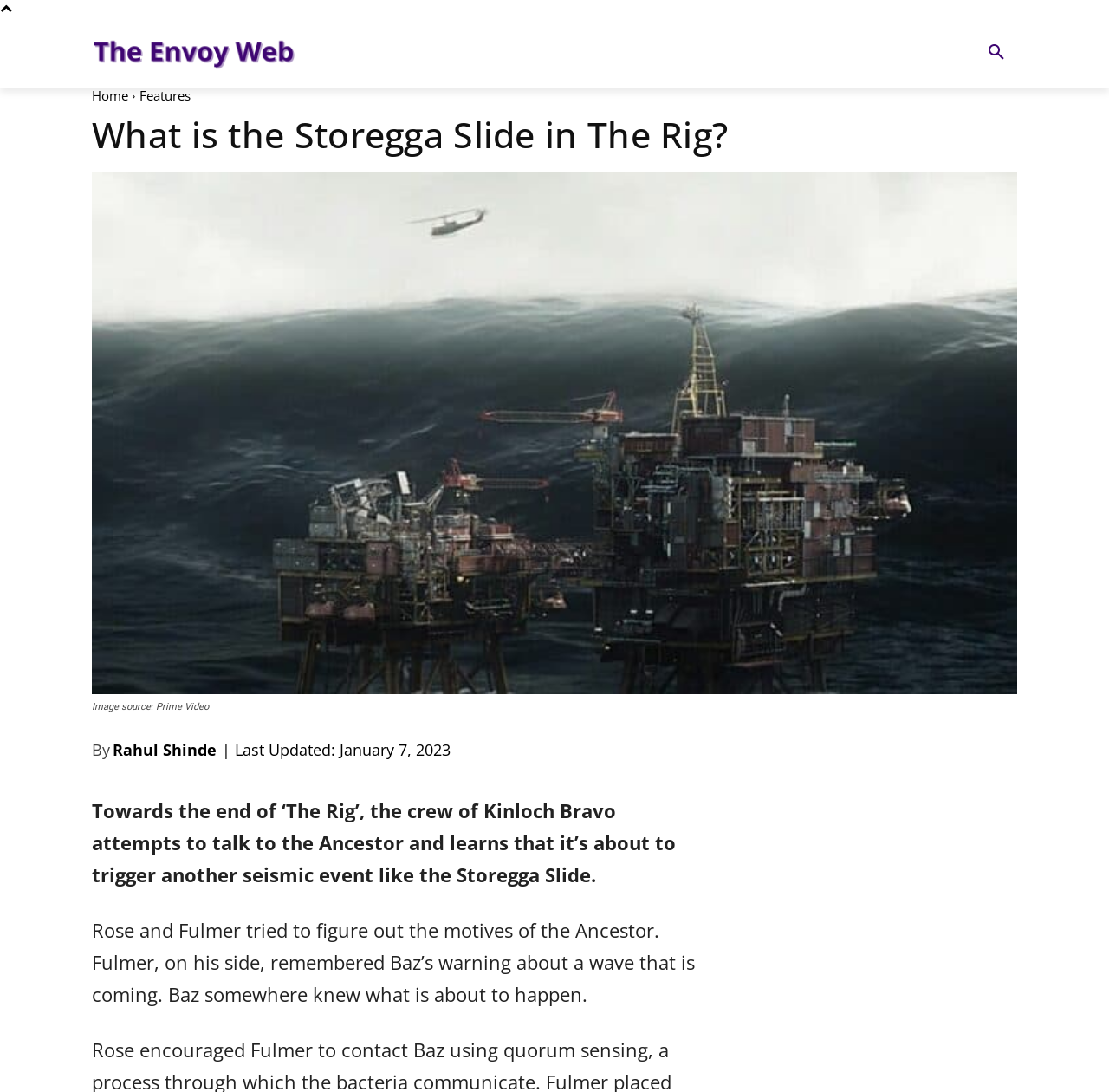Bounding box coordinates are specified in the format (top-left x, top-left y, bottom-right x, bottom-right y). All values are floating point numbers bounded between 0 and 1. Please provide the bounding box coordinate of the region this sentence describes: Features

[0.44, 0.017, 0.516, 0.08]